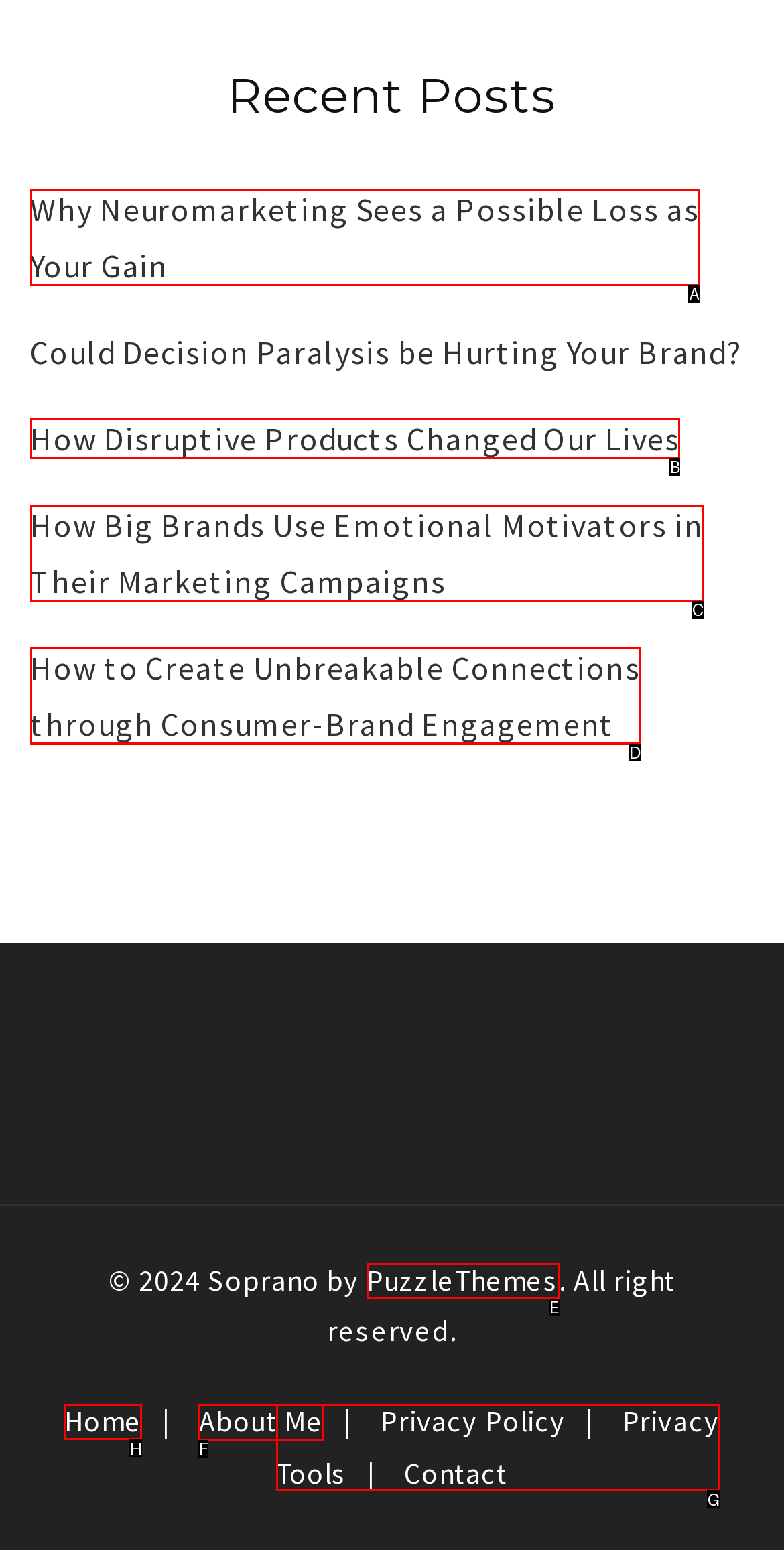Point out the correct UI element to click to carry out this instruction: go to home page
Answer with the letter of the chosen option from the provided choices directly.

H